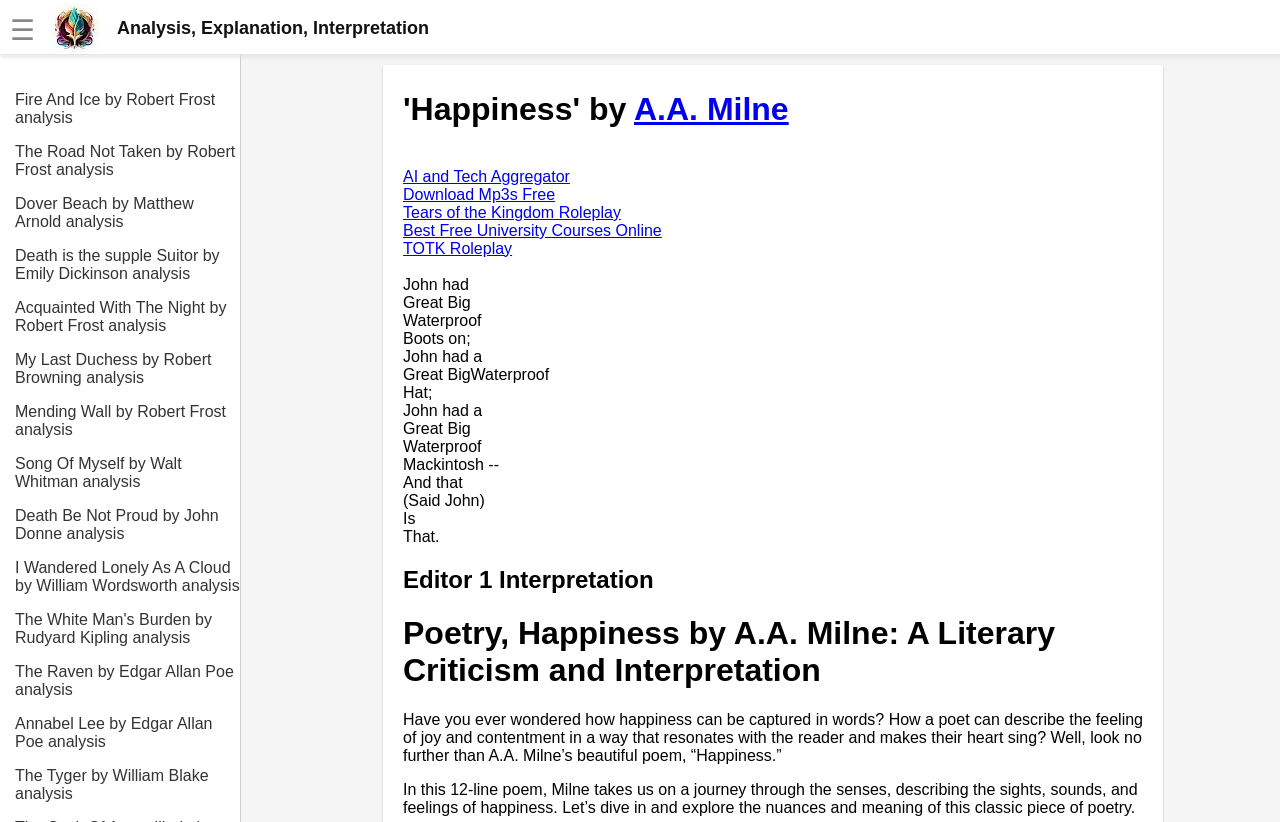Please identify the bounding box coordinates of the area that needs to be clicked to follow this instruction: "Click the 'Happiness by A.A. Milne' heading".

[0.315, 0.111, 0.893, 0.156]